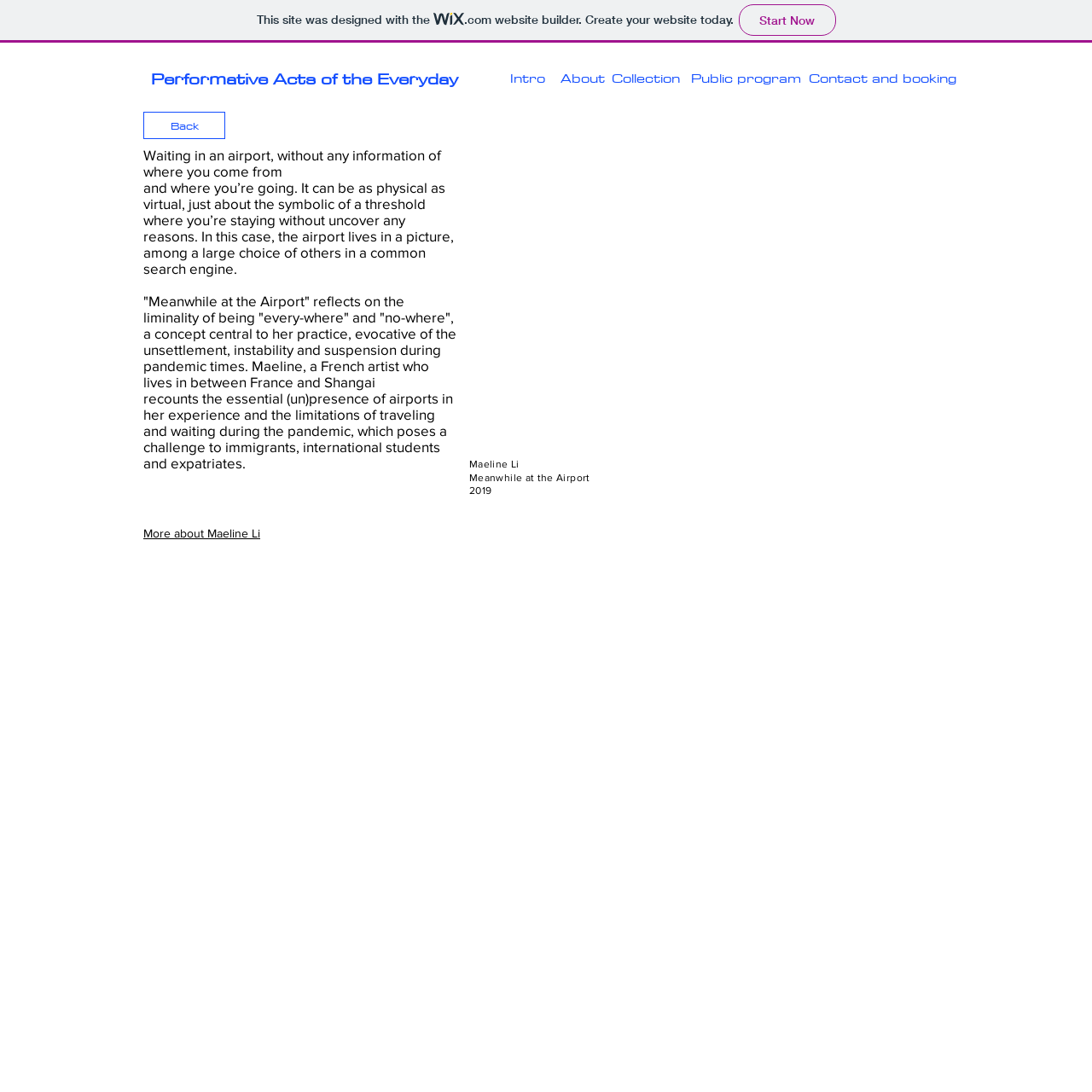Please reply with a single word or brief phrase to the question: 
What is the theme of the text 'Meanwhile at the Airport'?

Liminality